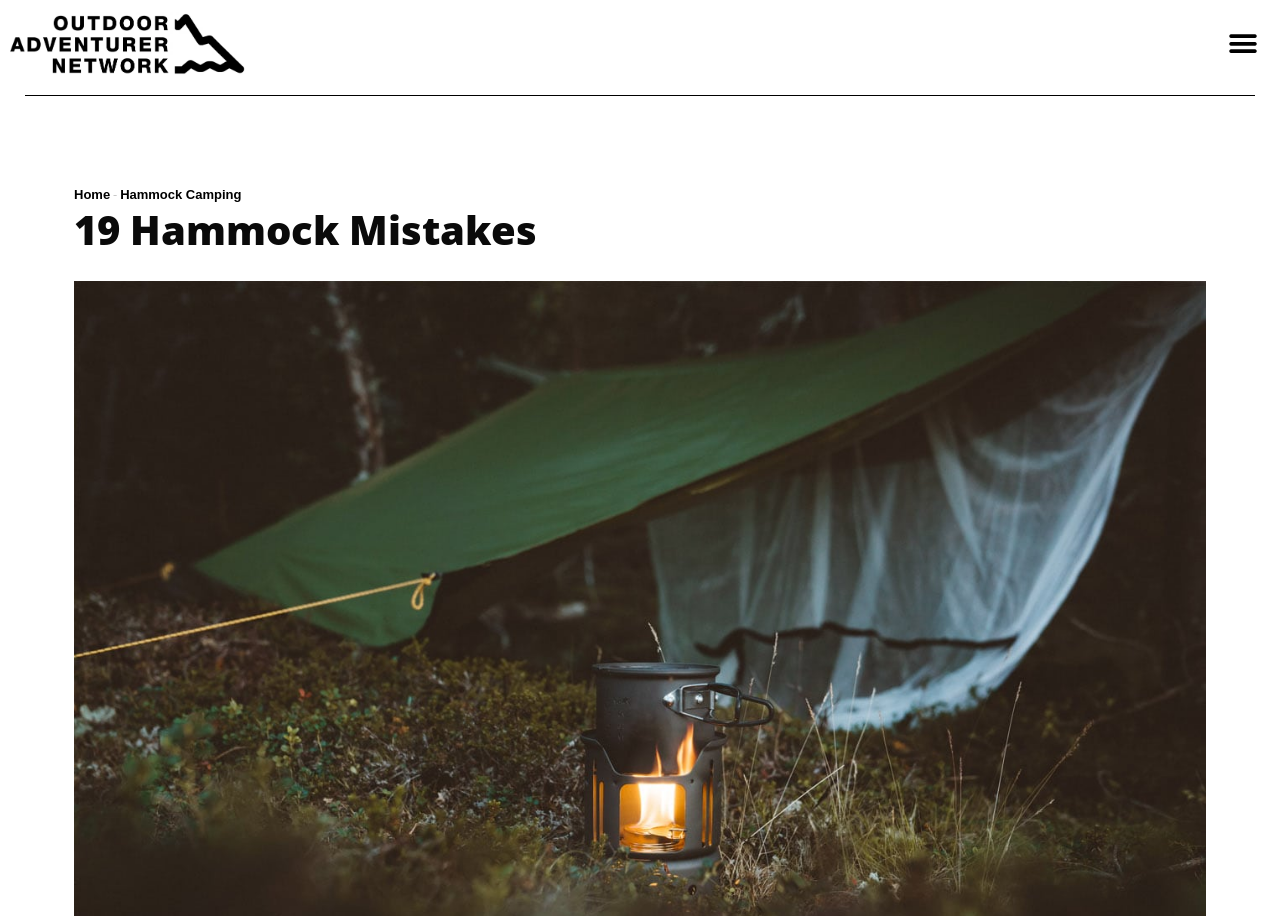Bounding box coordinates are specified in the format (top-left x, top-left y, bottom-right x, bottom-right y). All values are floating point numbers bounded between 0 and 1. Please provide the bounding box coordinate of the region this sentence describes: Menu

[0.954, 0.023, 0.989, 0.073]